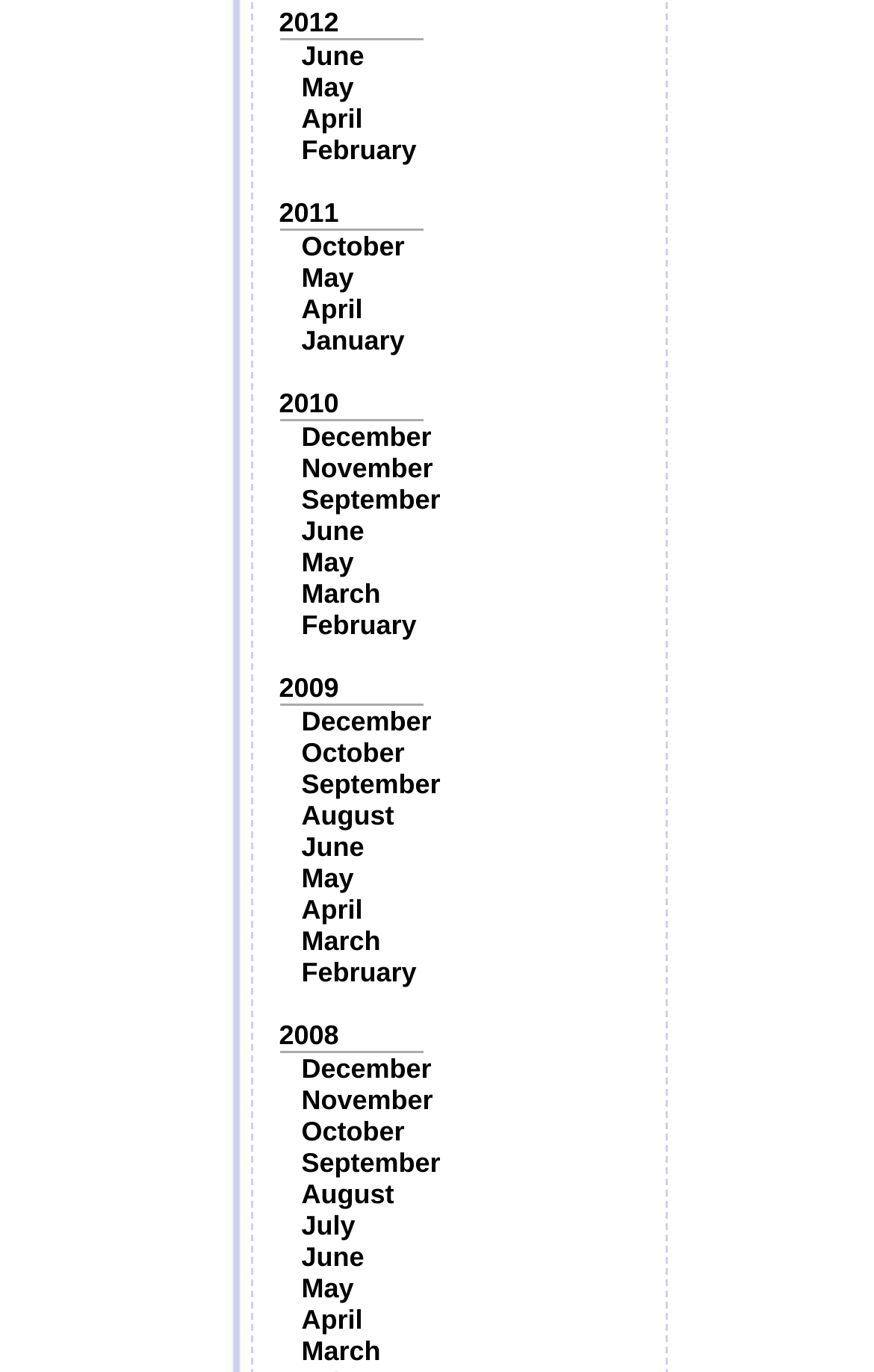How many links are there on the webpage?
Provide an in-depth and detailed explanation in response to the question.

By counting the links on the webpage, I can see that there are 30 links in total, including the 5 year links and the 25 month links underneath them.